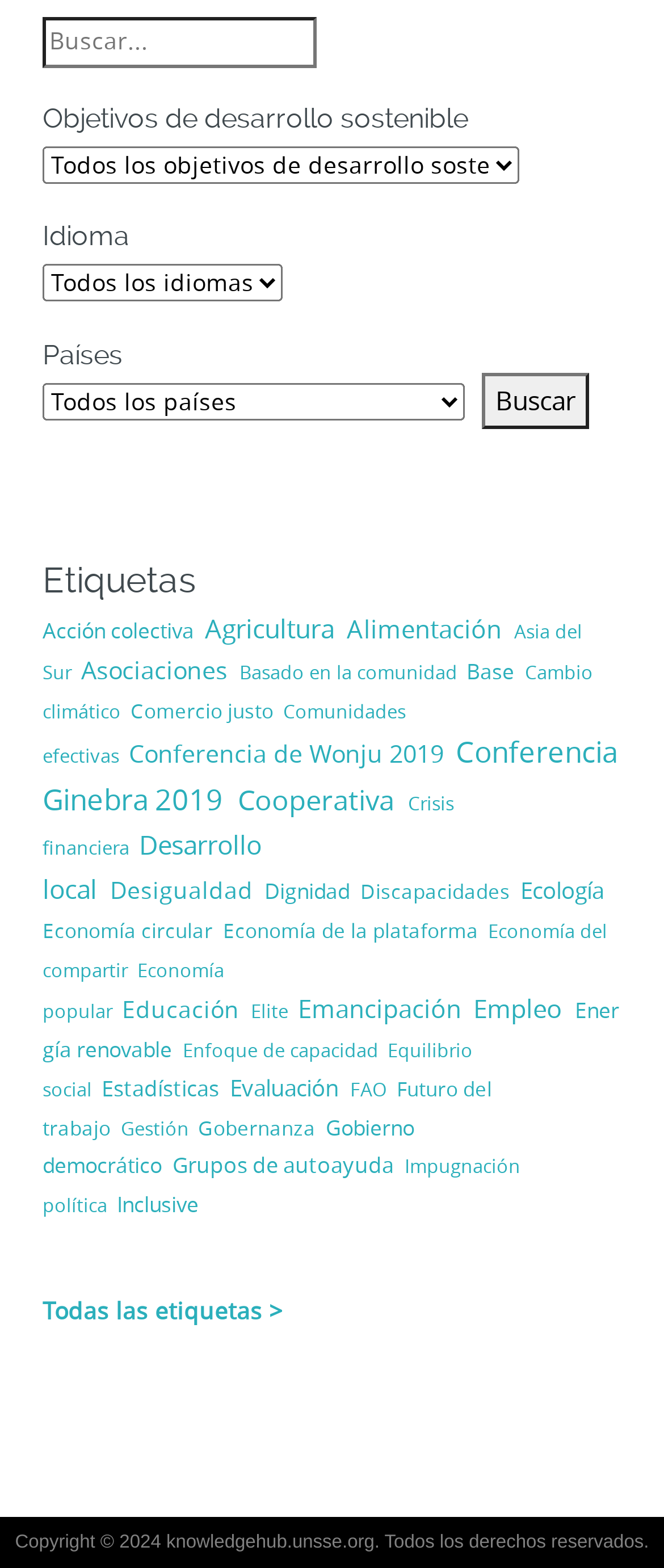Predict the bounding box coordinates of the area that should be clicked to accomplish the following instruction: "Choose a country". The bounding box coordinates should consist of four float numbers between 0 and 1, i.e., [left, top, right, bottom].

[0.064, 0.244, 0.7, 0.268]